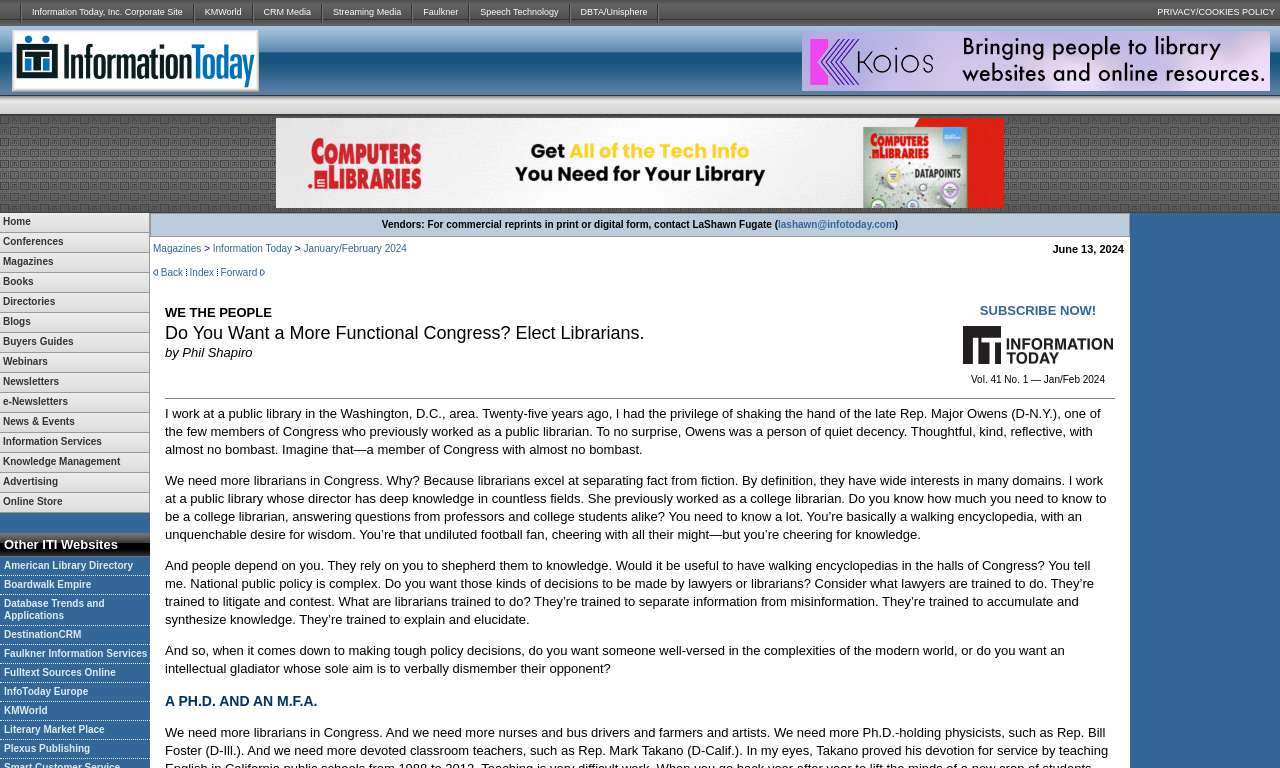What is the name of the corporate site?
Answer the question with a single word or phrase derived from the image.

Information Today, Inc.